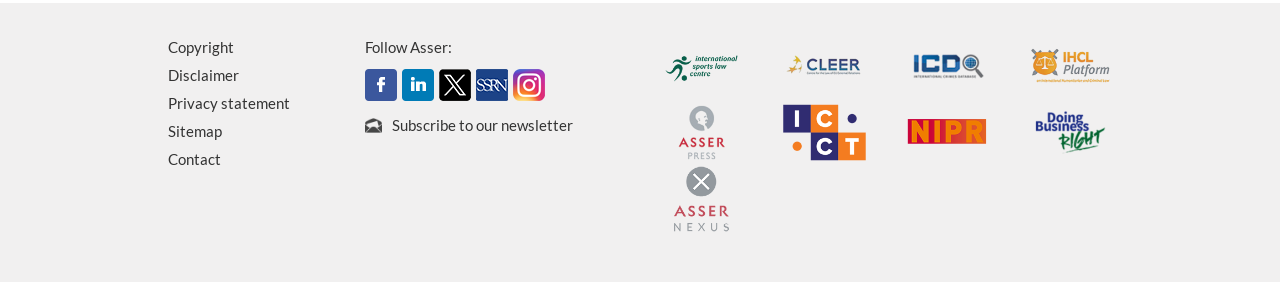Determine the bounding box coordinates for the clickable element required to fulfill the instruction: "Read the Doing Business Right blog". Provide the coordinates as four float numbers between 0 and 1, i.e., [left, top, right, bottom].

[0.804, 0.43, 0.868, 0.493]